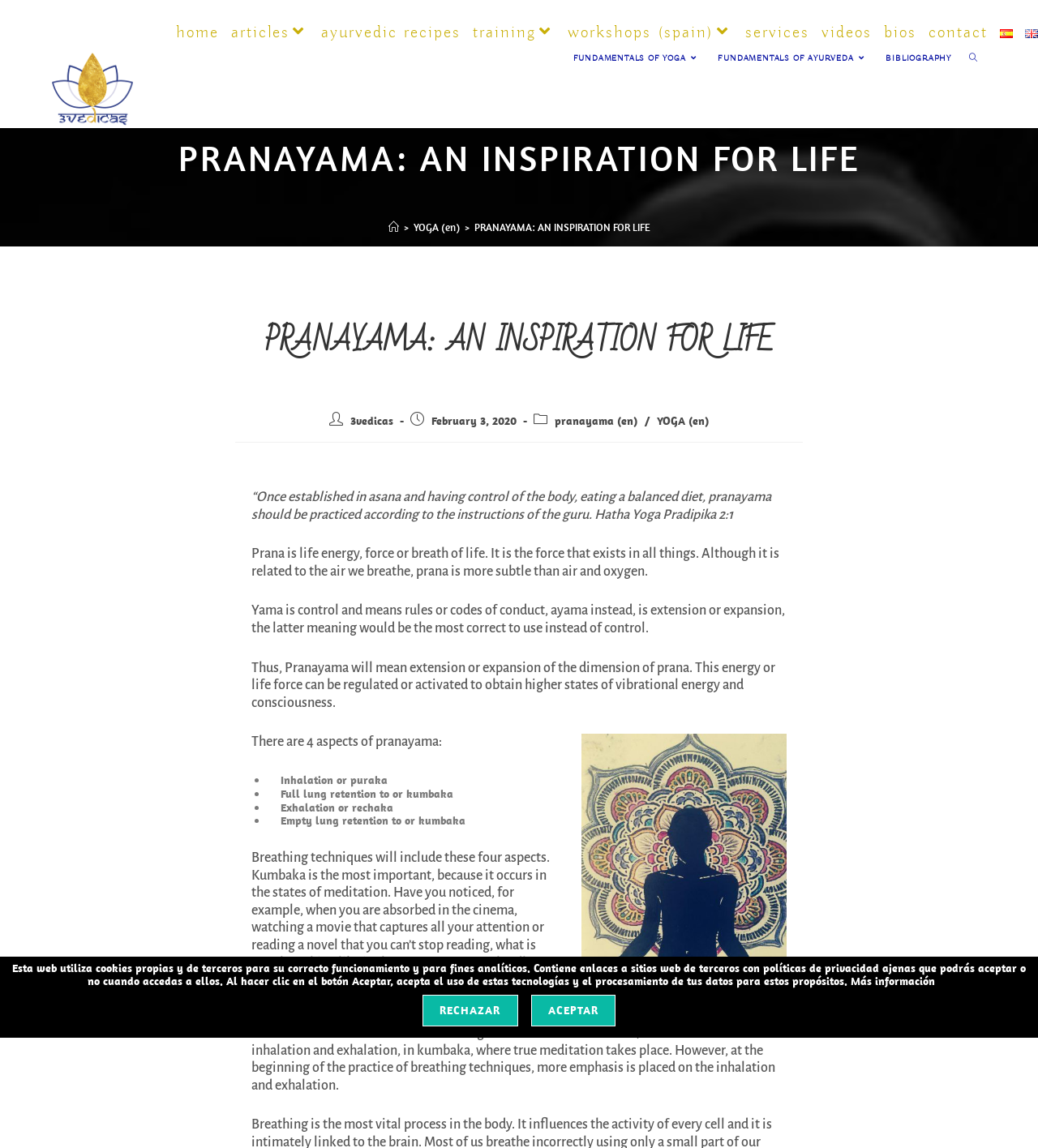Given the element description ARTICLES, specify the bounding box coordinates of the corresponding UI element in the format (top-left x, top-left y, bottom-right x, bottom-right y). All values must be between 0 and 1.

[0.223, 0.02, 0.298, 0.038]